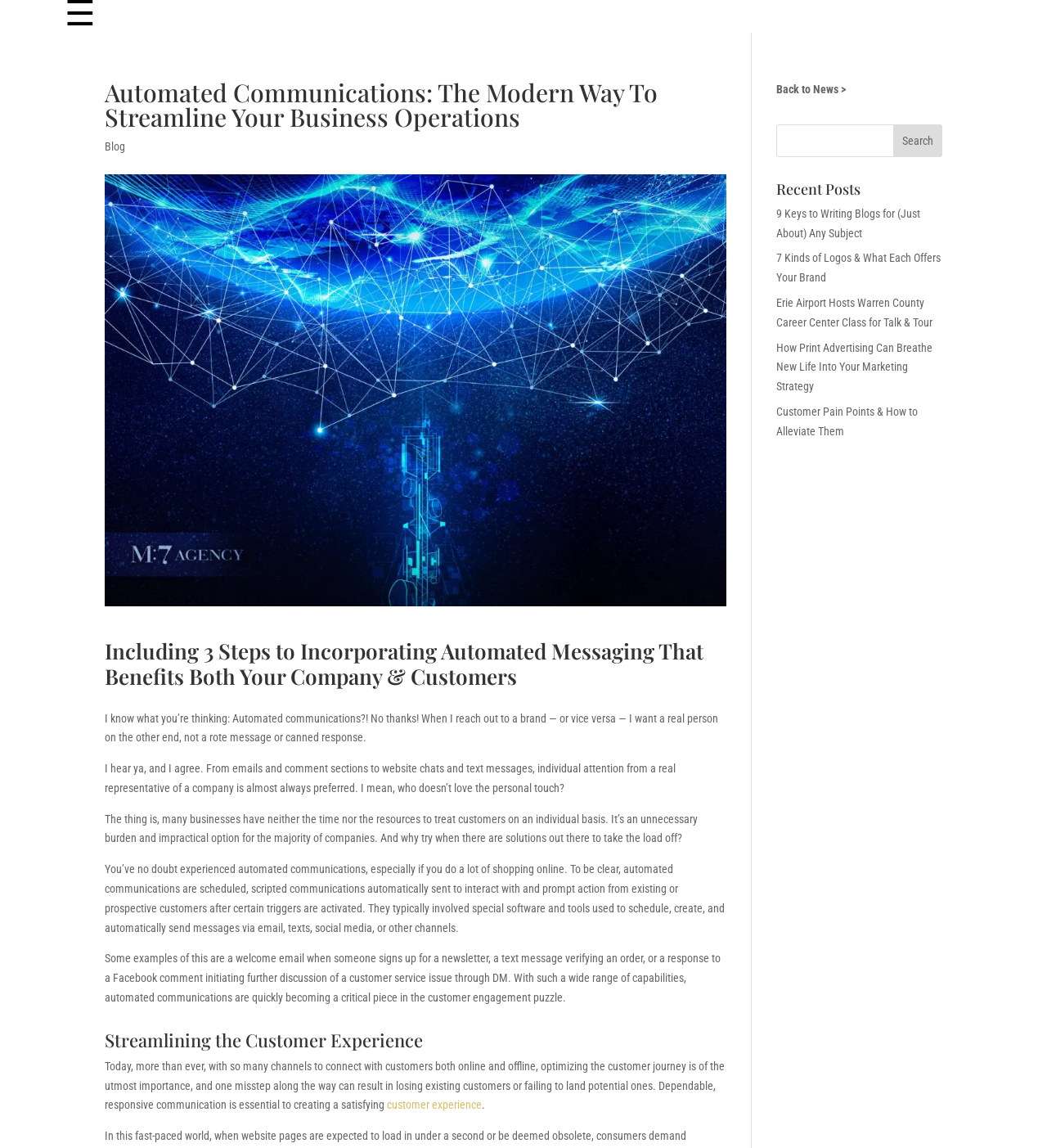What is the purpose of automated messaging?
Please use the image to provide a one-word or short phrase answer.

To benefit both company and customers